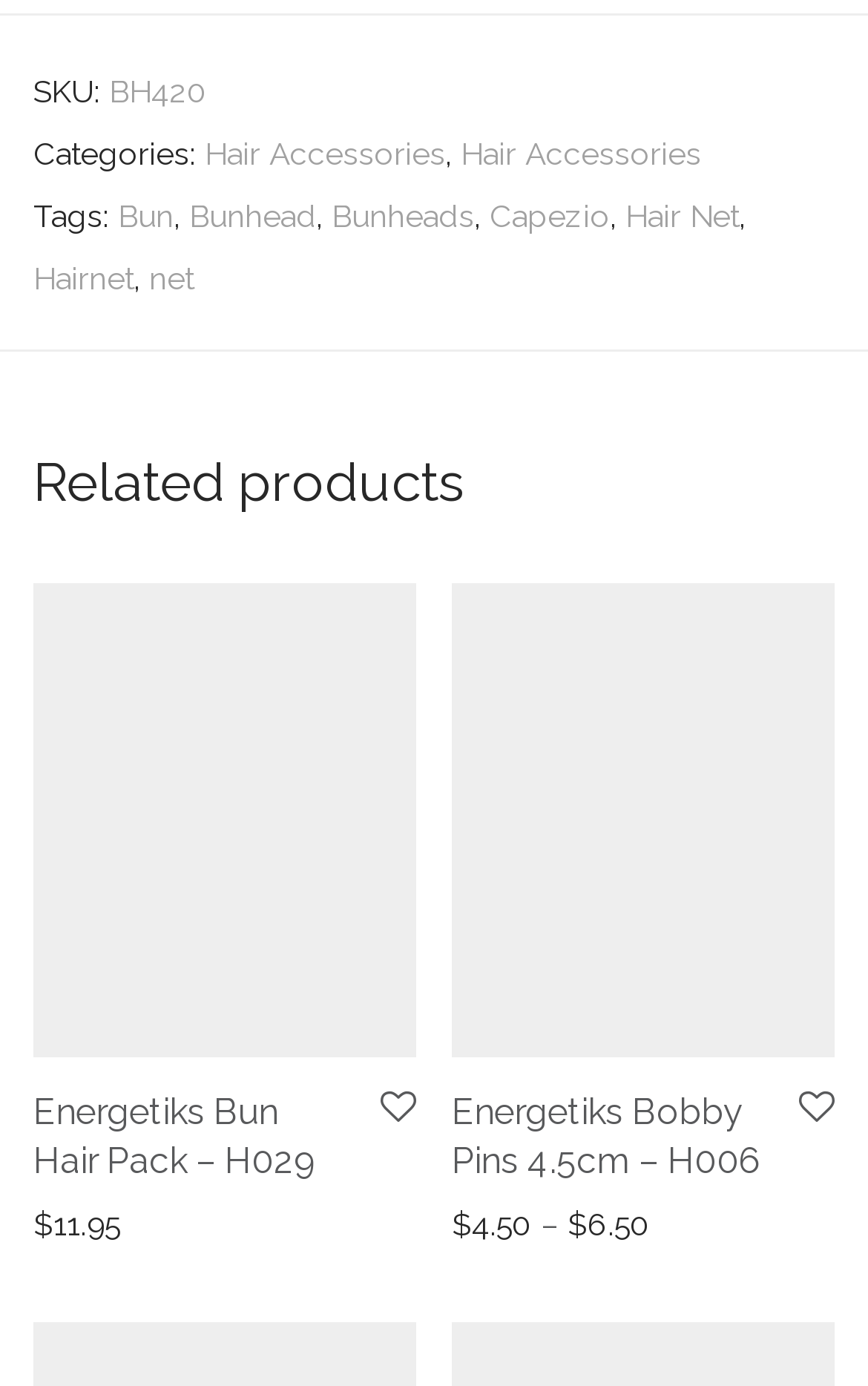Please identify the coordinates of the bounding box for the clickable region that will accomplish this instruction: "Click on 'Hair Accessories'".

[0.236, 0.098, 0.513, 0.124]